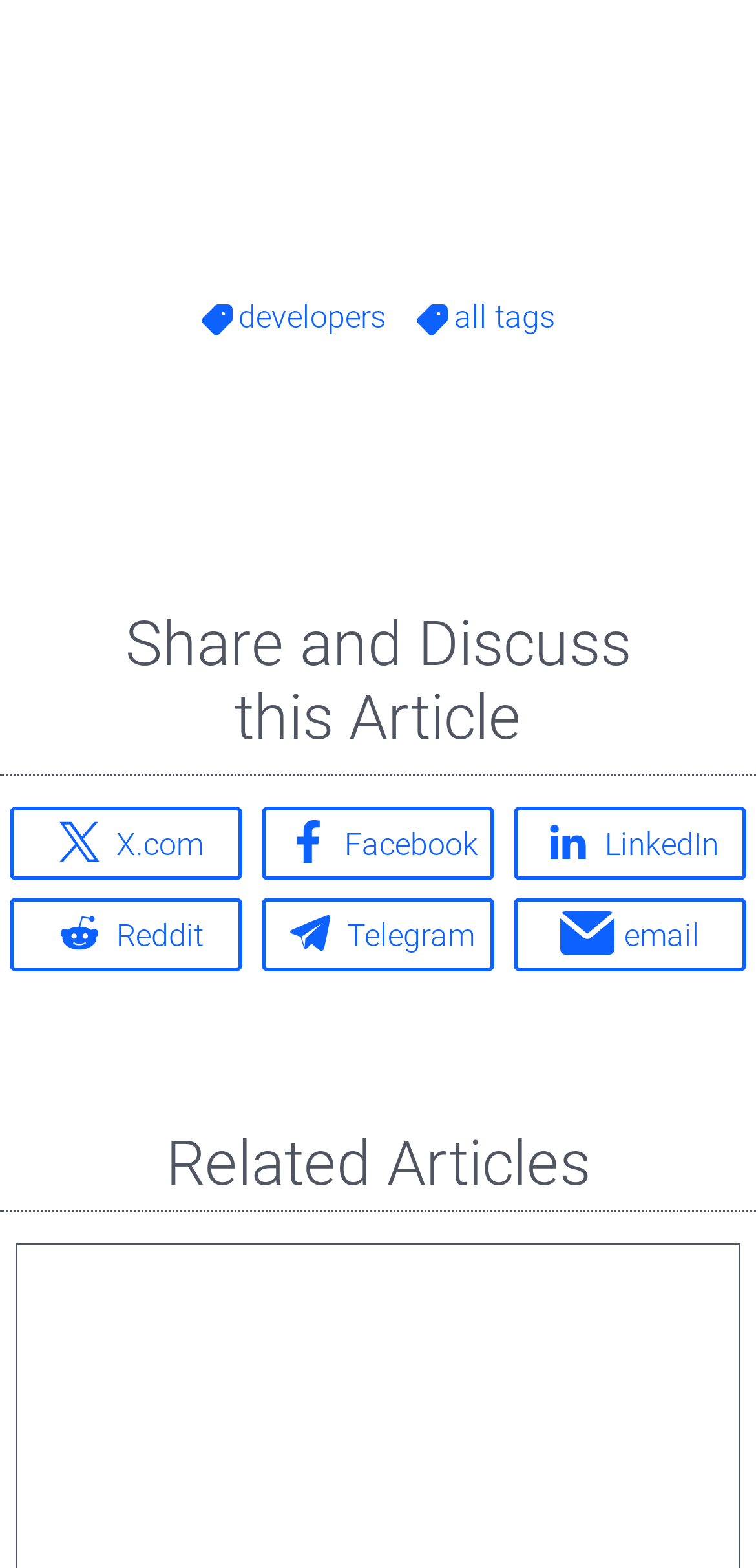How many sections are there in the webpage?
Based on the screenshot, provide a one-word or short-phrase response.

2